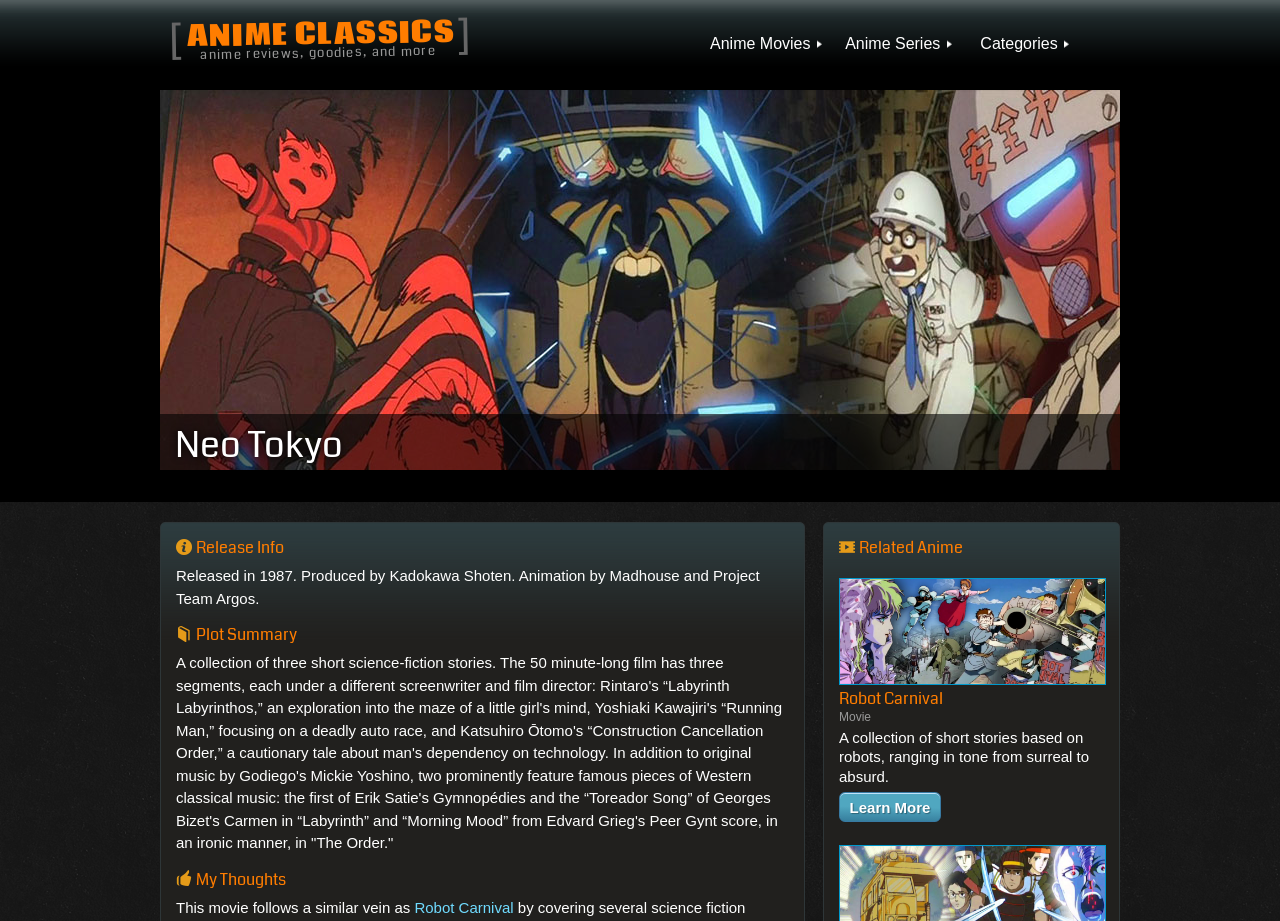Using the information in the image, give a comprehensive answer to the question: 
What is the name of the related anime mentioned on the webpage?

I found the related anime by looking at the 'Related Anime' section, where it says 'Robot Carnival' and provides a brief description of the anime.